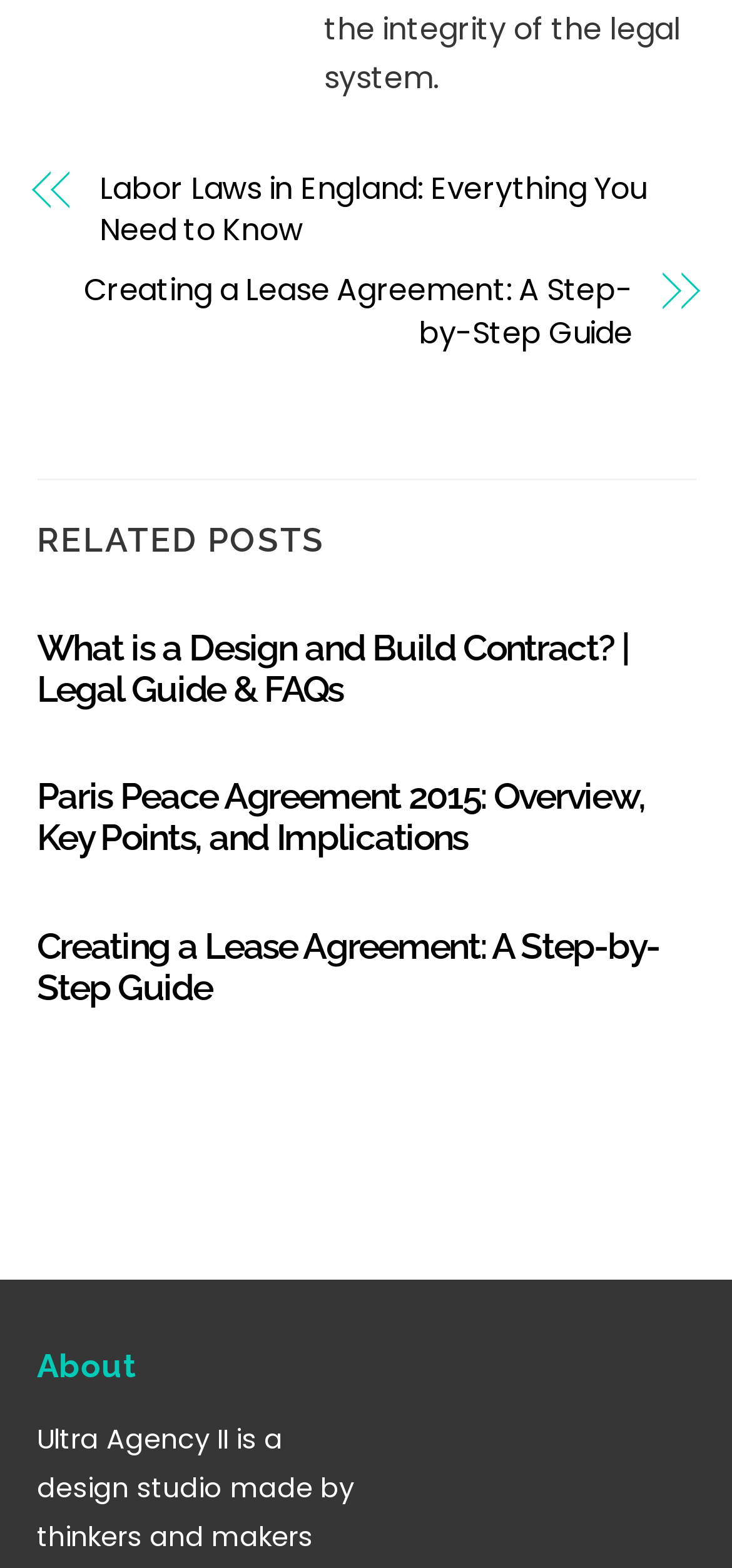Analyze the image and provide a detailed answer to the question: What type of content is on this webpage?

Based on the webpage structure and content, it appears to be a collection of legal guides and articles, with headings and links to specific topics such as labor laws, lease agreements, and design and build contracts.